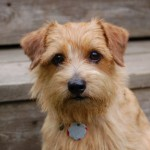Using the details from the image, please elaborate on the following question: What is the purpose of the tag around the dog's neck?

The presence of a tag around the dog's neck suggests that it serves as a form of identification, likely containing the dog's name, owner's contact information, or other relevant details.